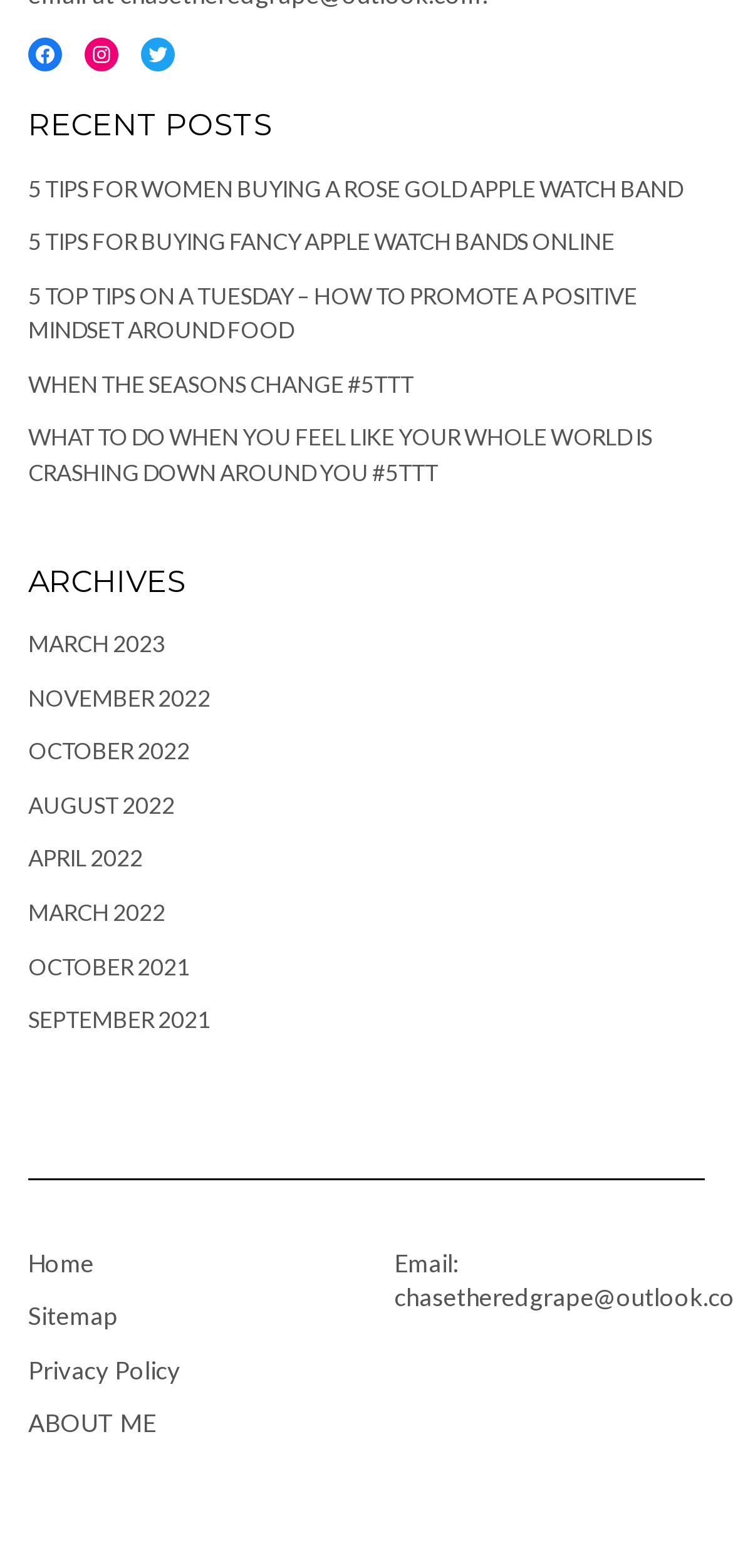How many horizontal separators are on the webpage?
Could you answer the question in a detailed manner, providing as much information as possible?

I examined the webpage structure and found one horizontal separator, which separates the main content from the footer section.